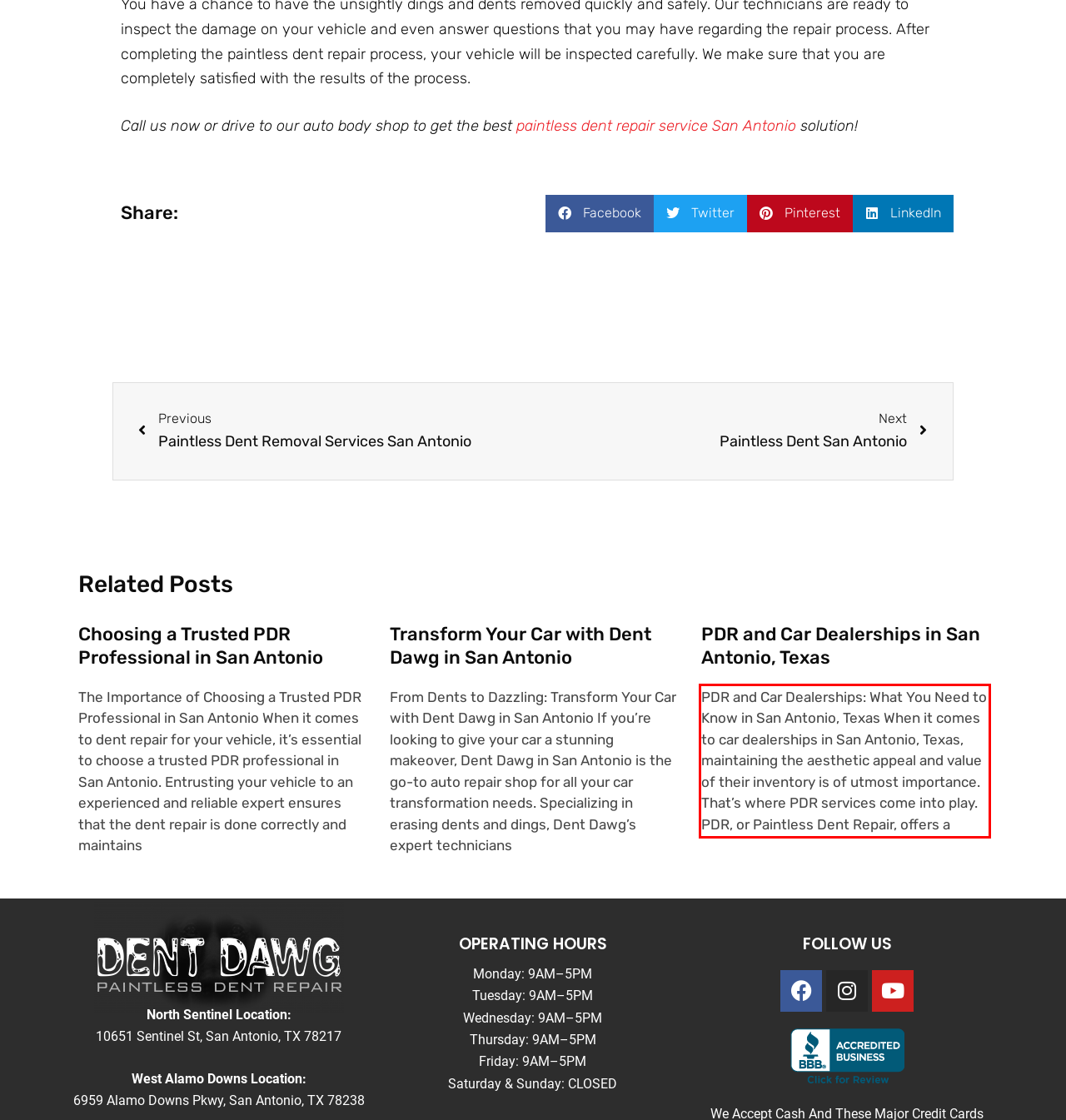You are given a screenshot with a red rectangle. Identify and extract the text within this red bounding box using OCR.

PDR and Car Dealerships: What You Need to Know in San Antonio, Texas When it comes to car dealerships in San Antonio, Texas, maintaining the aesthetic appeal and value of their inventory is of utmost importance. That’s where PDR services come into play. PDR, or Paintless Dent Repair, offers a